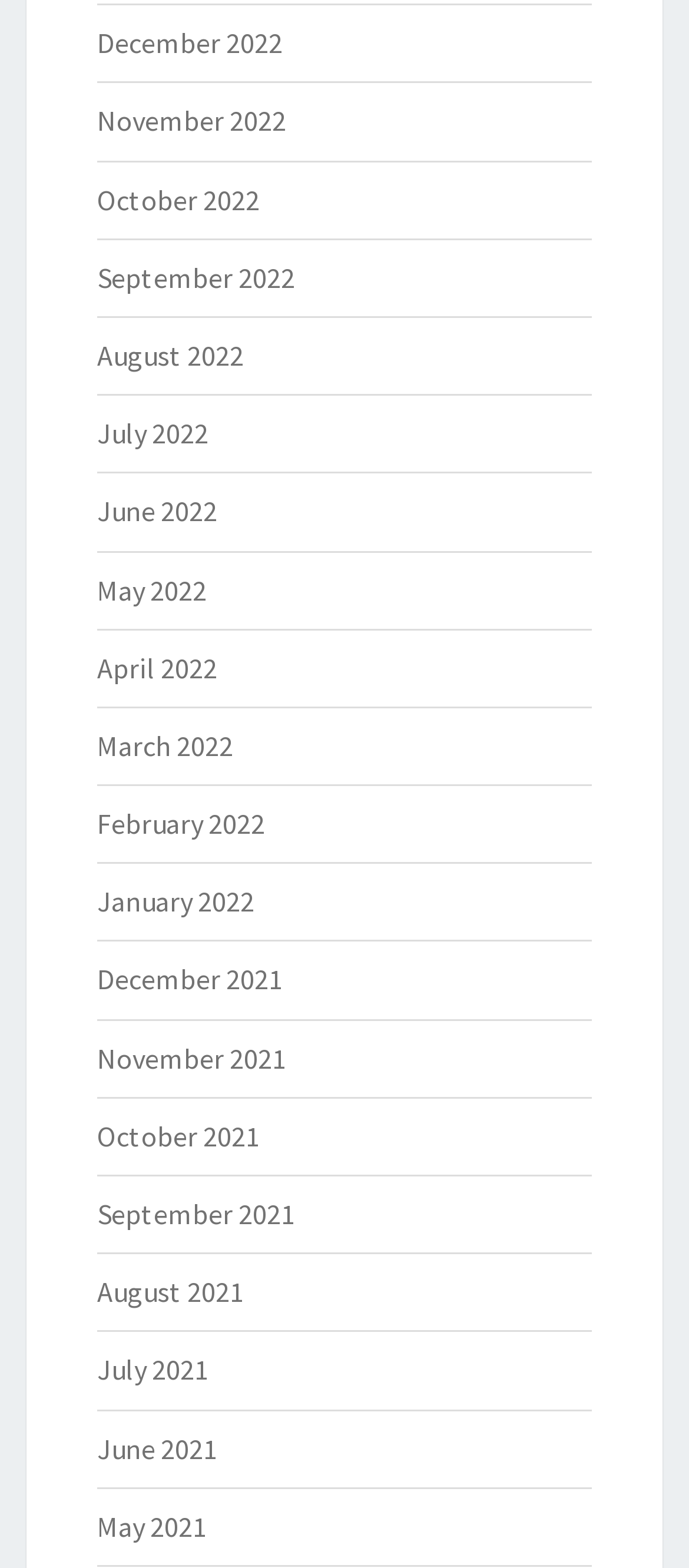What is the earliest month listed?
Give a detailed explanation using the information visible in the image.

By examining the list of links, I found that the earliest month listed is December 2021, which is located at the bottom of the list.